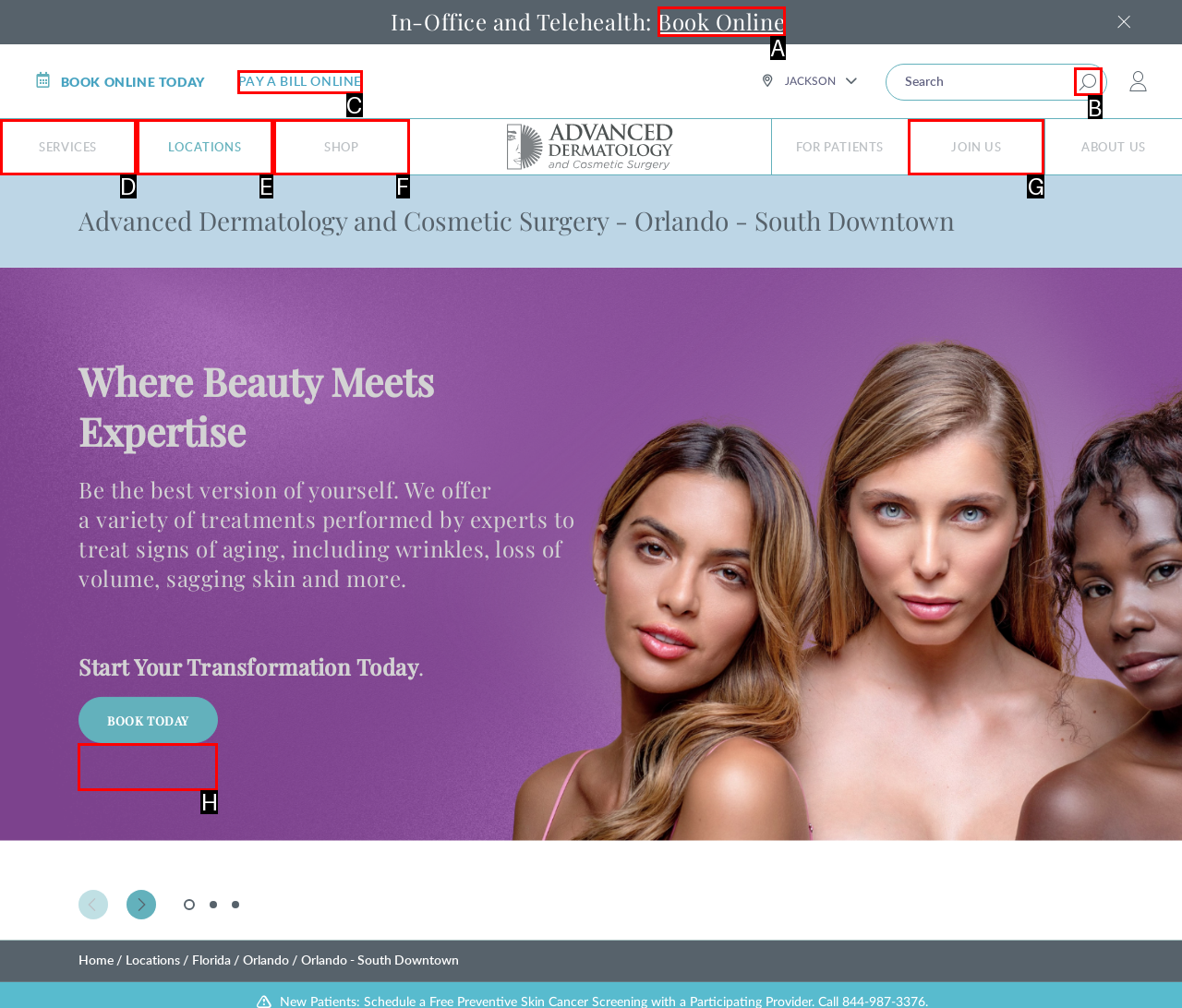Indicate which lettered UI element to click to fulfill the following task: Book today
Provide the letter of the correct option.

H